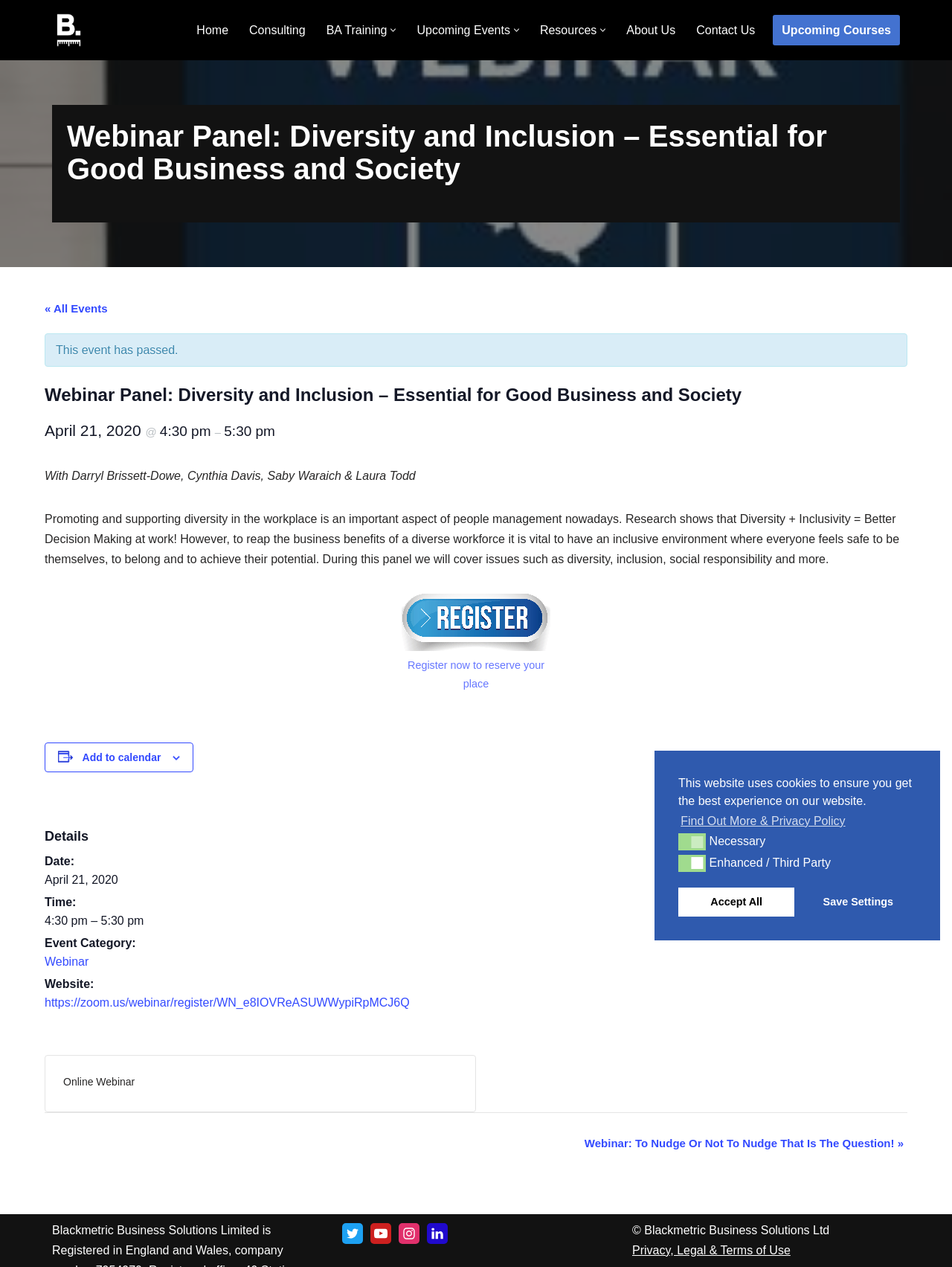Find and indicate the bounding box coordinates of the region you should select to follow the given instruction: "Click the 'Add to calendar' button".

[0.086, 0.593, 0.169, 0.602]